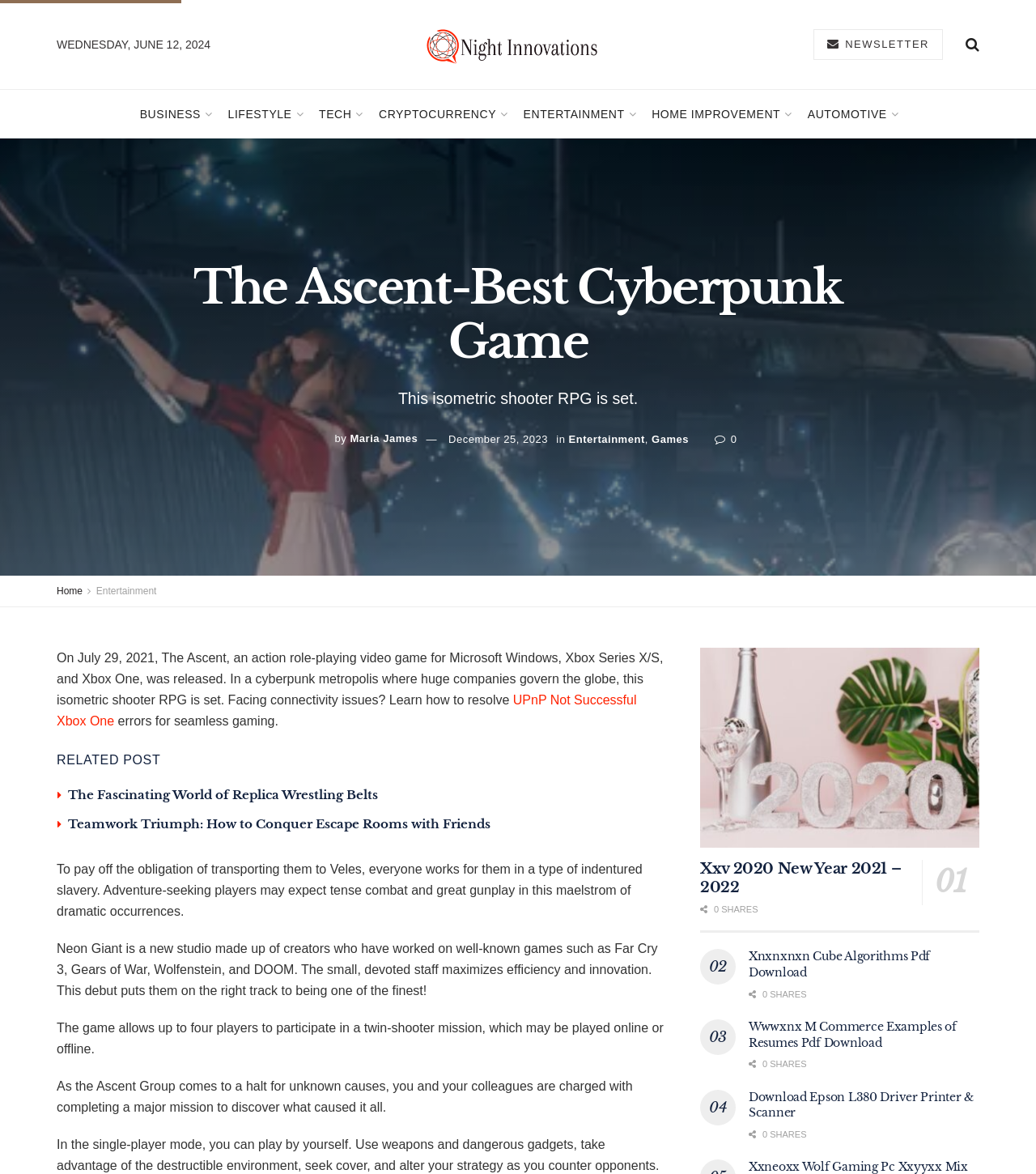Generate a thorough caption detailing the webpage content.

This webpage is about The Ascent, a cyberpunk action role-playing video game. At the top, there is a date "WEDNESDAY, JUNE 12, 2024" and a link to "Night Innovations" with an accompanying image. Below that, there are several links to different categories, including "BUSINESS", "LIFESTYLE", "TECH", and more.

The main content of the page is divided into sections. The first section has a heading "The Ascent-Best Cyberpunk Game" and describes the game as an isometric shooter RPG set in a cyberpunk metropolis. There is an image of Maria James, the author of the article, and links to her name and the date of publication.

The next section describes the game's storyline, where players work for a corporation in a type of indentured slavery. The game features tense combat and great gunplay, and is developed by Neon Giant, a new studio made up of creators who have worked on well-known games.

The game allows up to four players to participate in a twin-shooter mission, which can be played online or offline. The single-player mode allows players to play alone, using weapons and gadgets, and taking advantage of the destructible environment.

The rest of the page is filled with related posts, including articles about replica wrestling belts, escape rooms, and more. Each article has a heading and a link to read more. There are also social media links to share the articles on Twitter and Facebook.

At the bottom of the page, there are more links to other articles, including ones about cube algorithms, commerce examples, and printer drivers. Each article has a heading and a link to read more, as well as social media links to share the articles.